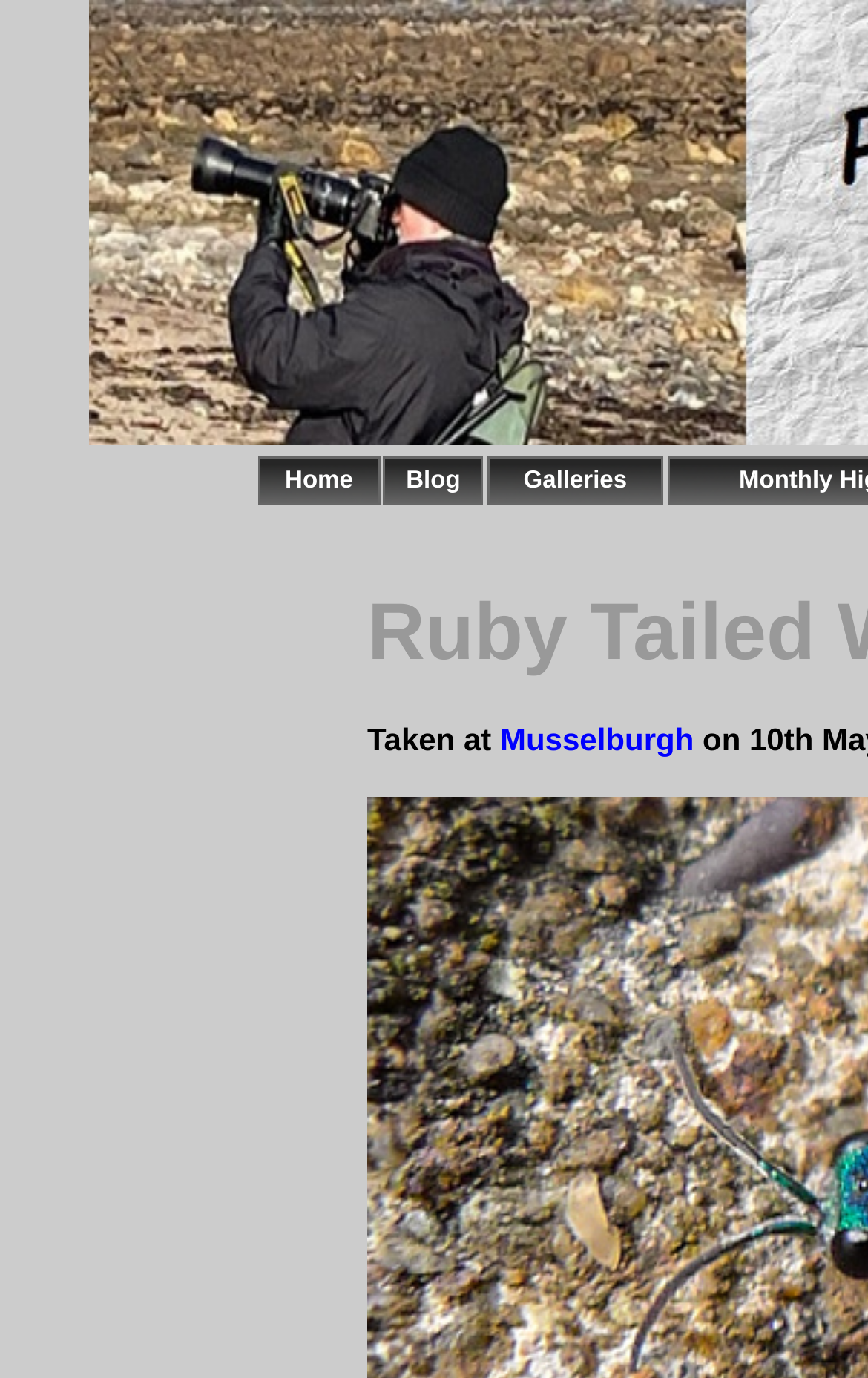Identify the bounding box coordinates for the UI element described as follows: "Home". Ensure the coordinates are four float numbers between 0 and 1, formatted as [left, top, right, bottom].

[0.297, 0.331, 0.437, 0.367]